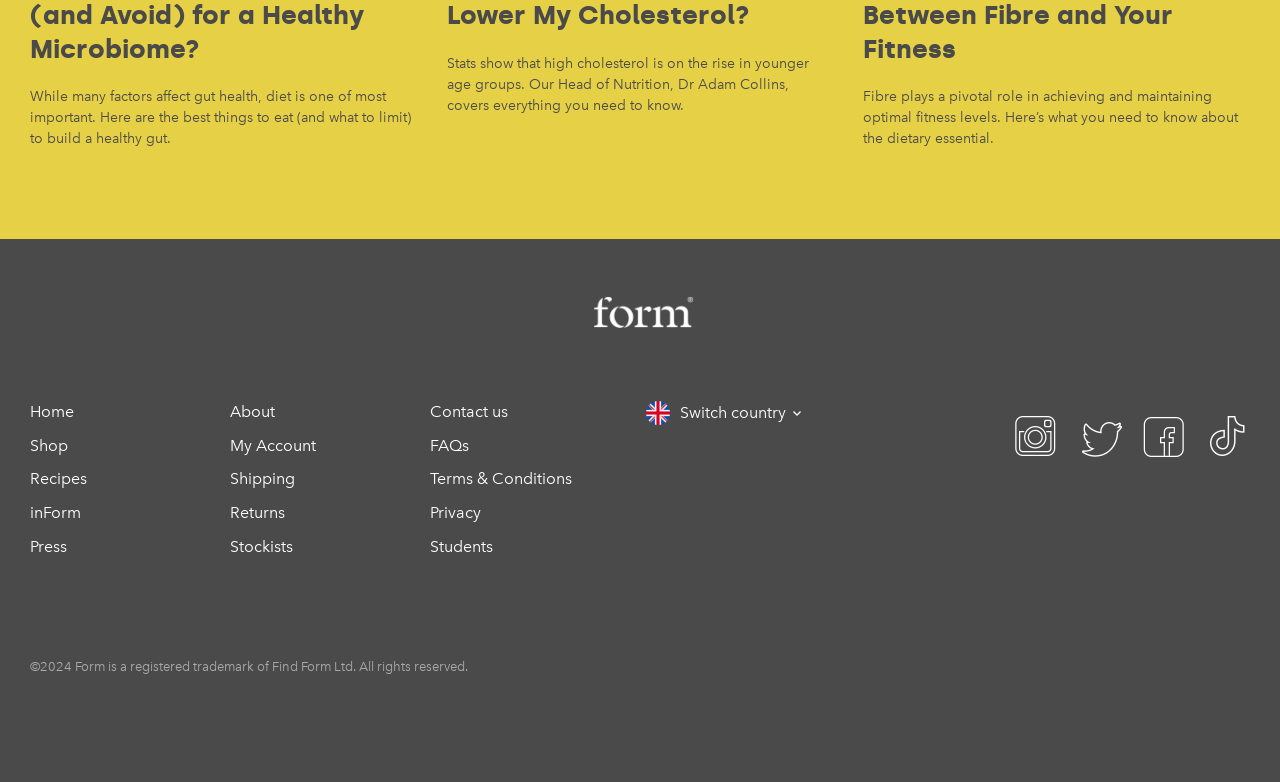Provide your answer in a single word or phrase: 
How many navigation links are in the top-left corner?

5